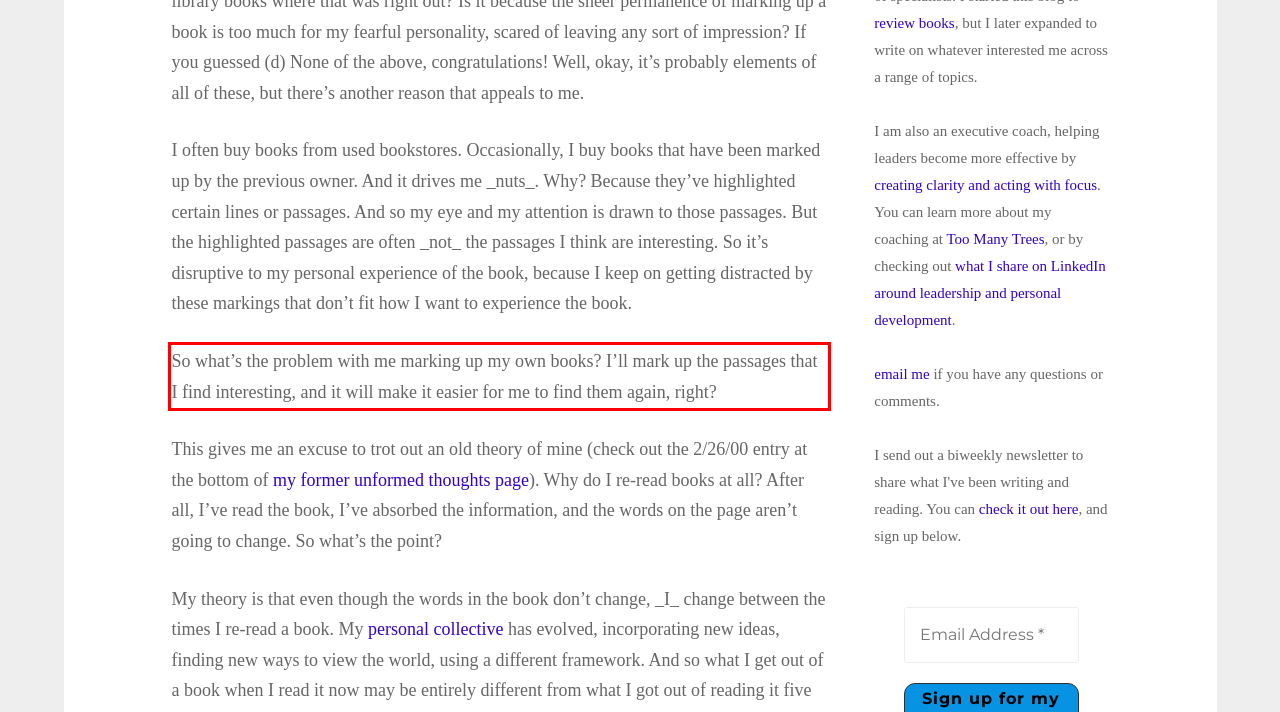There is a UI element on the webpage screenshot marked by a red bounding box. Extract and generate the text content from within this red box.

So what’s the problem with me marking up my own books? I’ll mark up the passages that I find interesting, and it will make it easier for me to find them again, right?